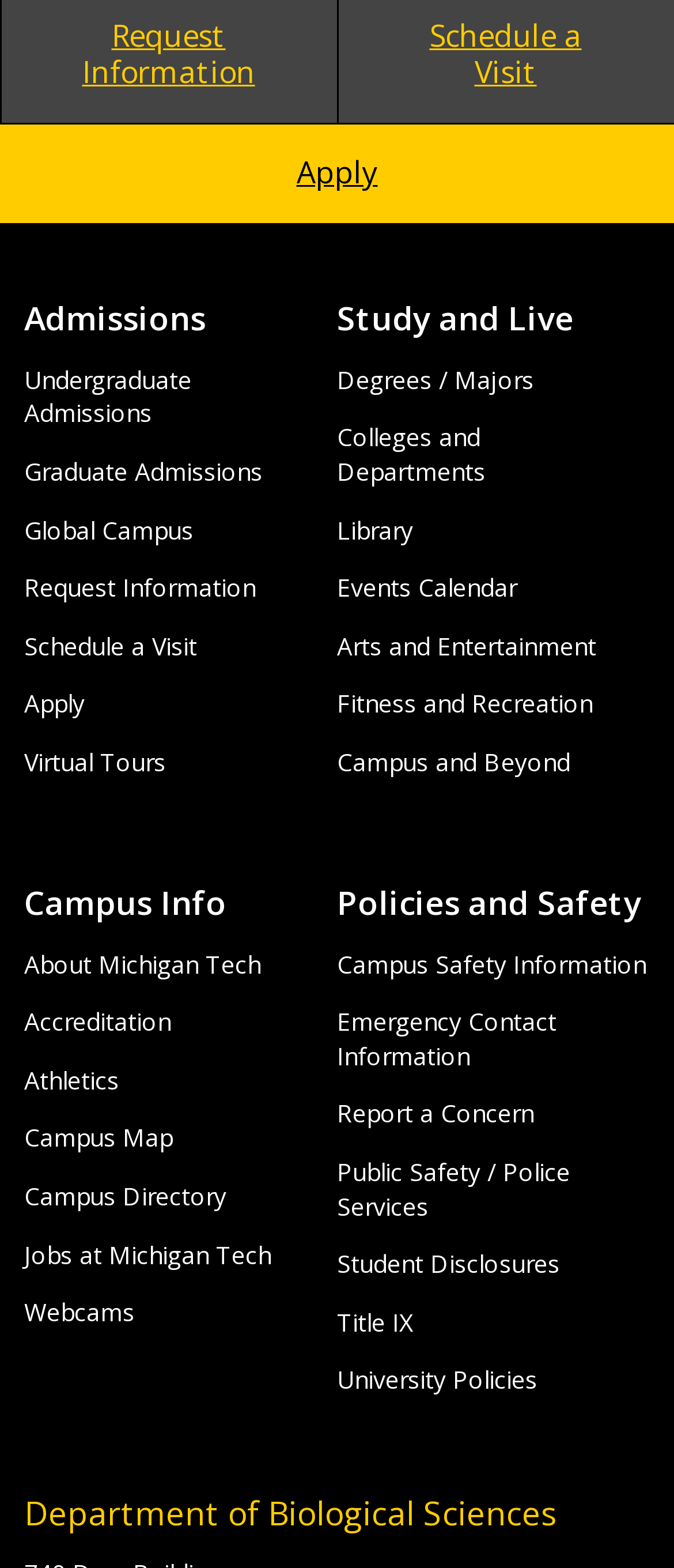Determine the bounding box coordinates for the area you should click to complete the following instruction: "Learn about Campus Safety Information and Resources".

[0.5, 0.604, 0.959, 0.625]